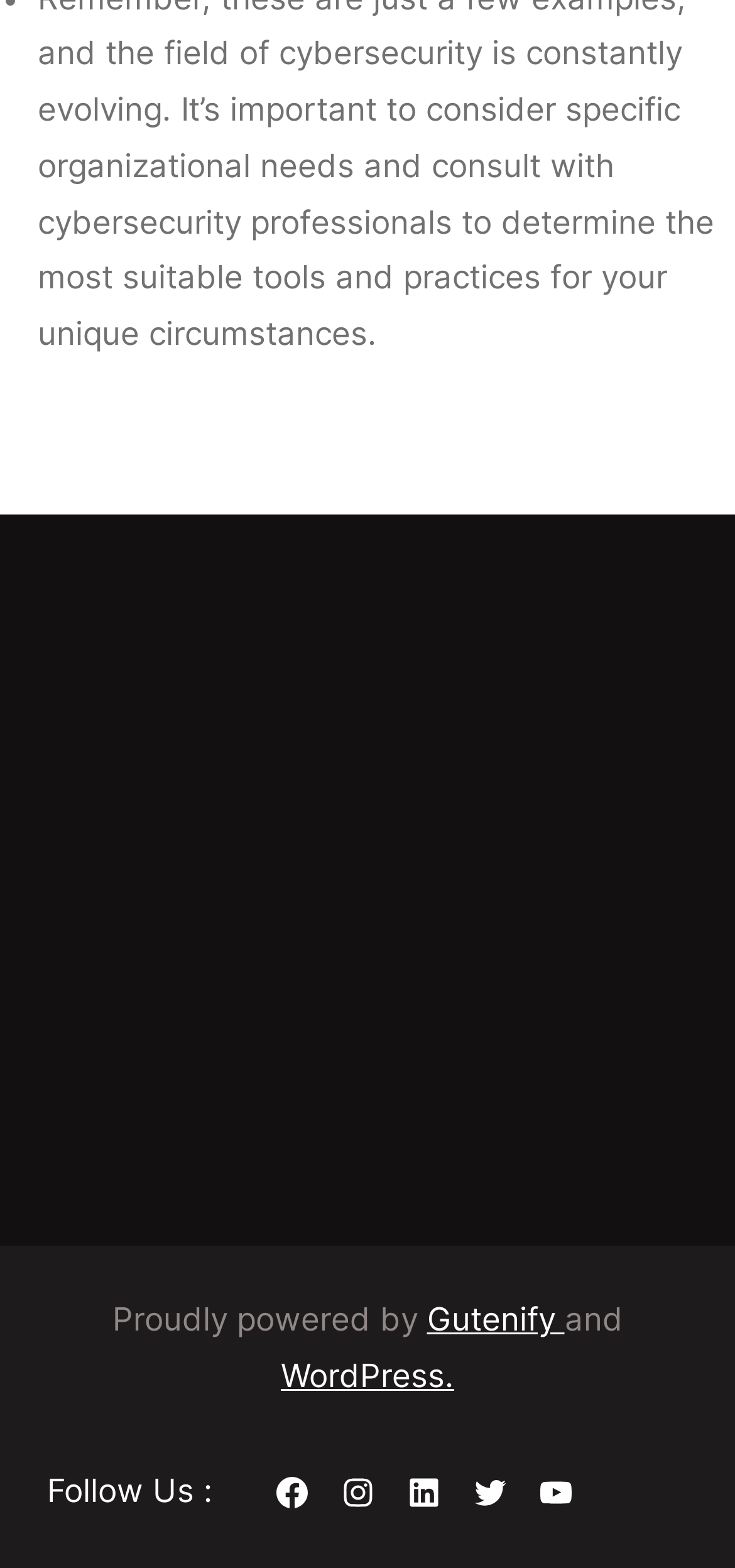Provide a brief response to the question below using one word or phrase:
What are the business hours of the company?

9 AM – 5 PM